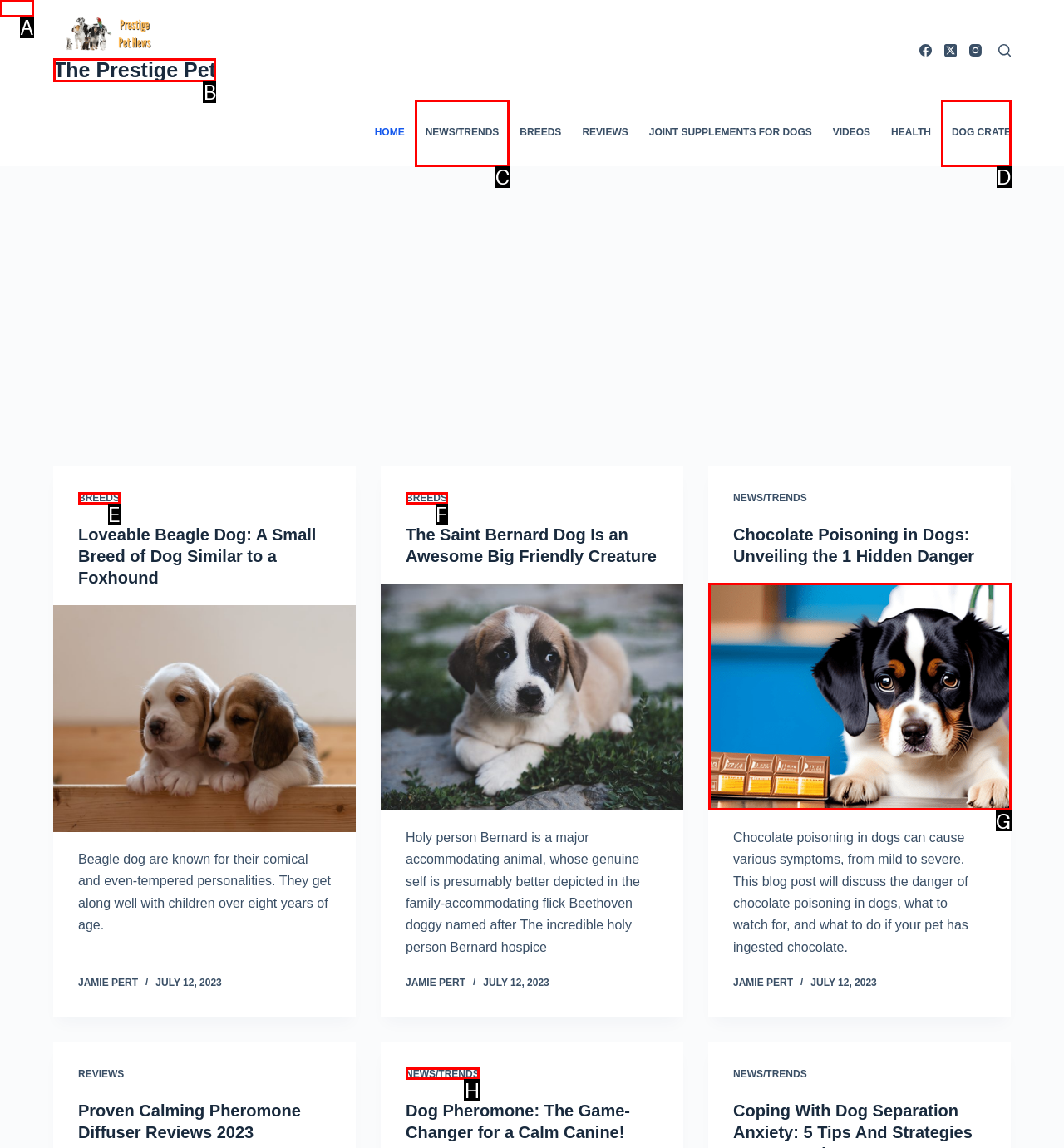Identify the option that corresponds to the description: The Prestige Pet 
Provide the letter of the matching option from the available choices directly.

B